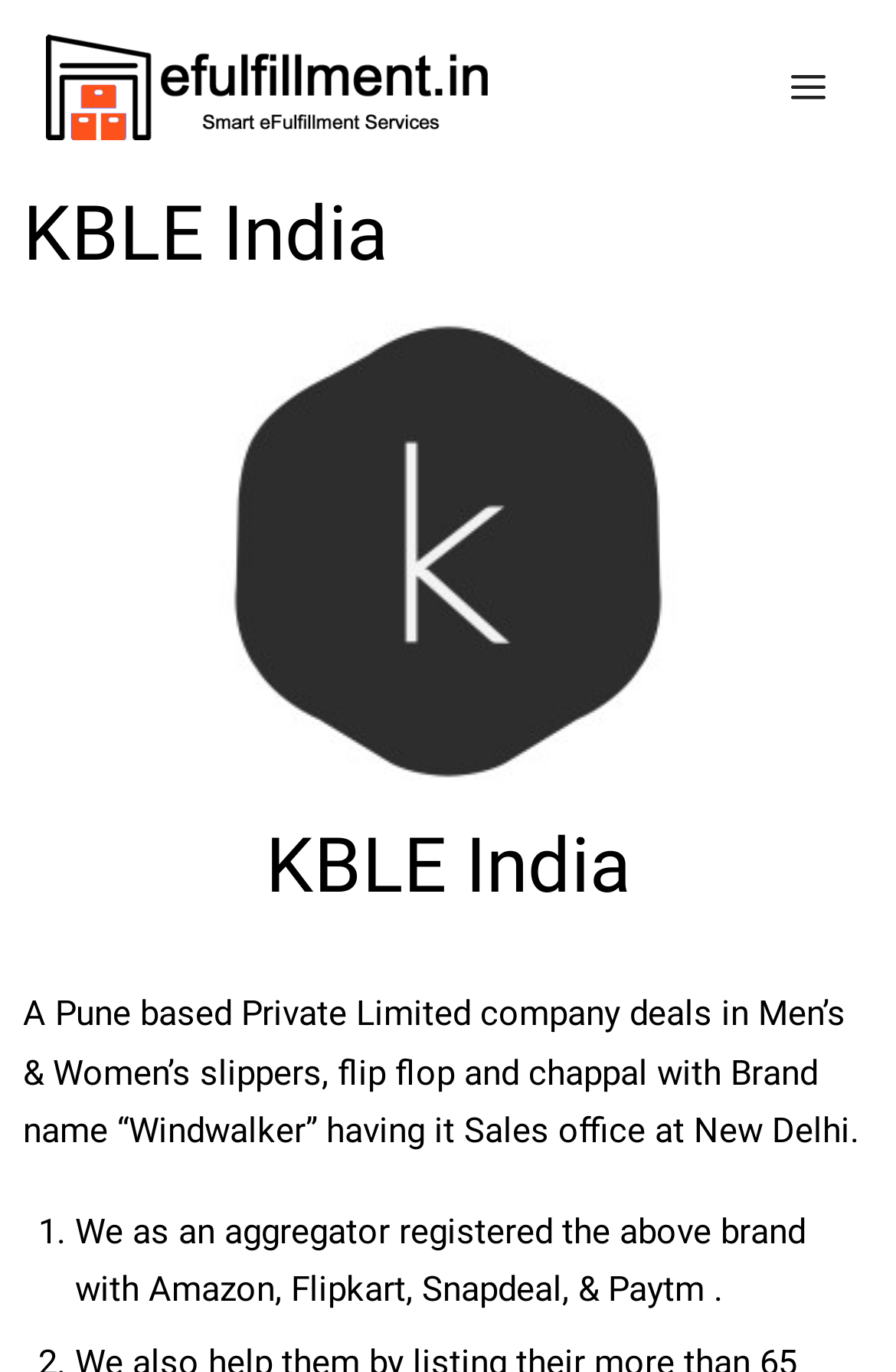Given the element description title="efulfillment", identify the bounding box coordinates for the UI element on the webpage screenshot. The format should be (top-left x, top-left y, bottom-right x, bottom-right y), with values between 0 and 1.

[0.051, 0.0, 0.564, 0.127]